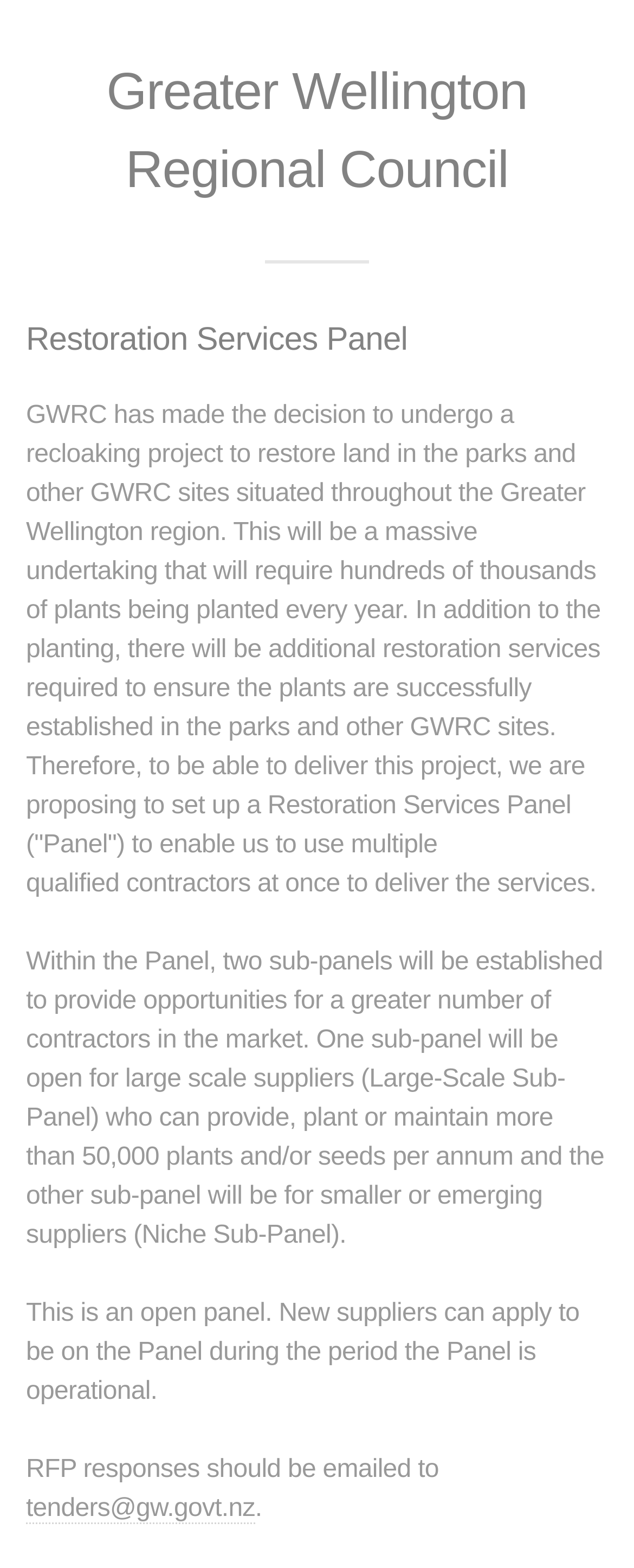Provide your answer to the question using just one word or phrase: What is the purpose of the Restoration Services Panel?

To restore land in parks and GWRC sites